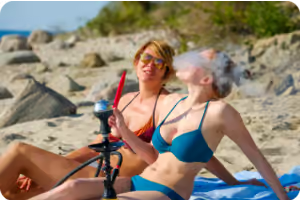Describe all significant details and elements found in the image.

The image depicts two young women relaxing on a sandy beach, surrounded by rocky formations and lush greenery in the background. One woman, wearing a blue bikini, is sitting back, exhaling a plume of smoke while holding a hookah. Her pose conveys a sense of enjoyment and leisure in the warm sunlight. The other woman, who sports a red bikini, engages with her companion, appearing to enjoy the moment as they unwind together. The scene embodies a carefree summer vibe, highlighting social gatherings and the enjoyment of recreational activities, such as smoking, in a scenic outdoor setting.